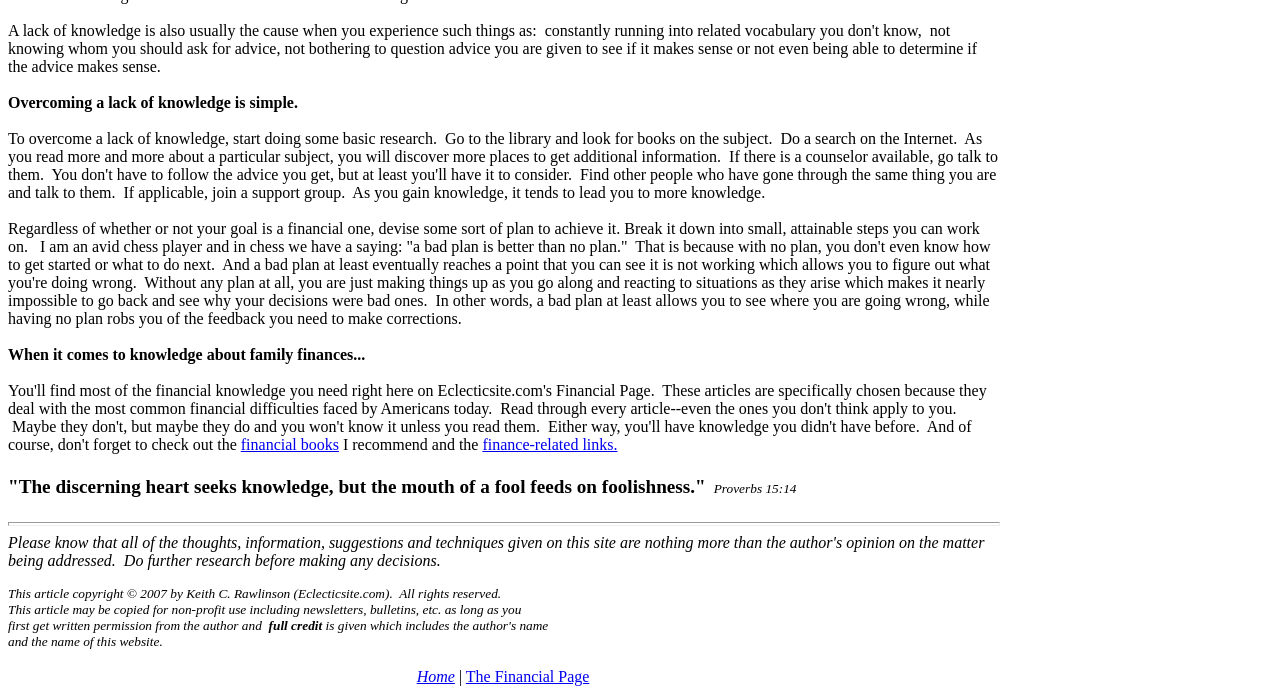What is the main topic of the article?
Using the information presented in the image, please offer a detailed response to the question.

The main topic of the article is financial knowledge, as it discusses the importance of having a plan to achieve financial goals and recommends resources such as financial books and finance-related links.